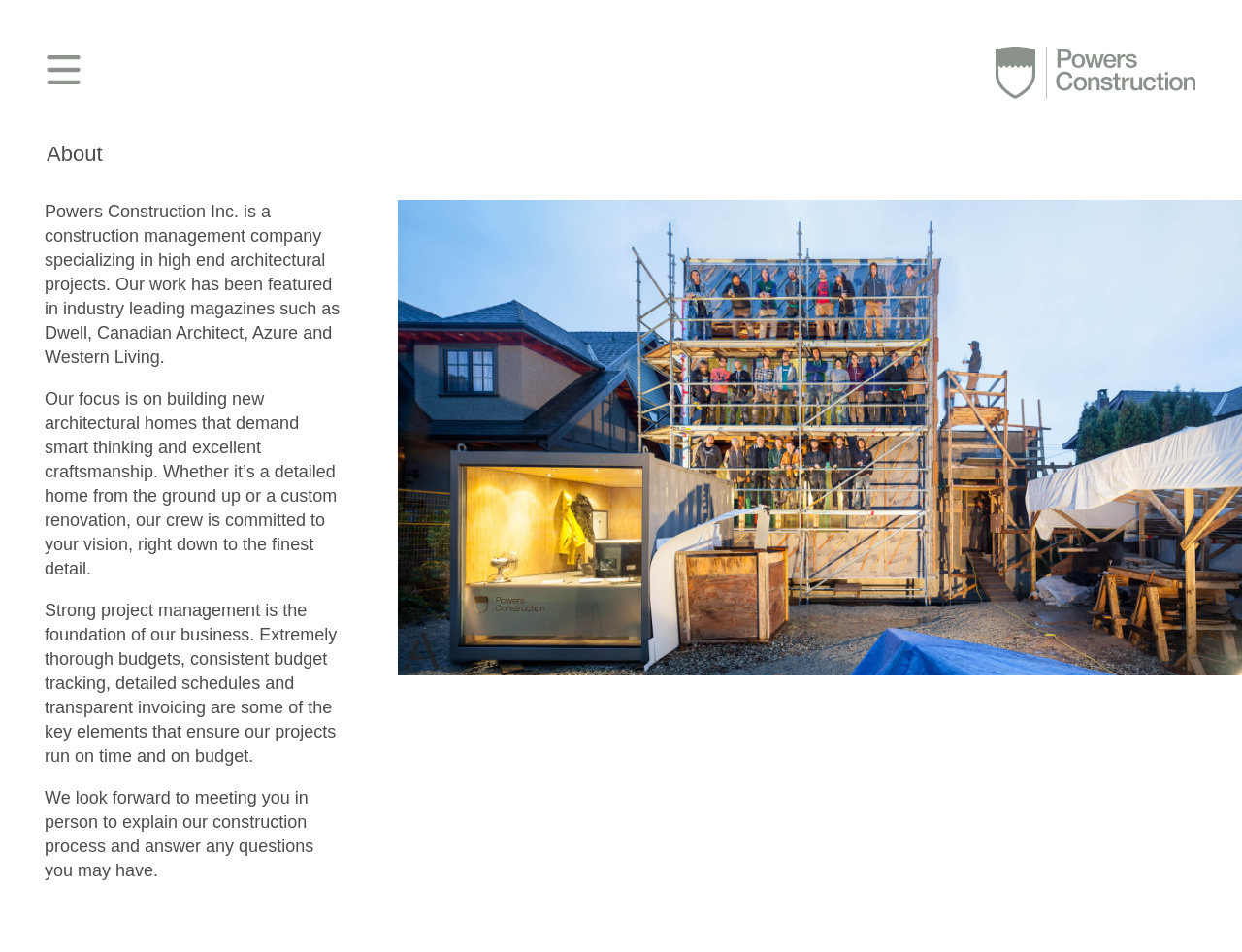Give an in-depth explanation of the webpage layout and content.

The webpage is about Powers Construction, with a prominent logo at the top right corner. Below the logo, there is a heading that reads "About". 

On the top left, there are two small images, likely icons or decorative elements. 

The page has a carousel or slideshow feature, indicated by the presence of "previous slide" buttons on both the left and right sides of the page, near the bottom. Each button has an accompanying image. 

There is also a link on the page, but its text is not specified. It is located below the "About" heading and above the carousel controls.